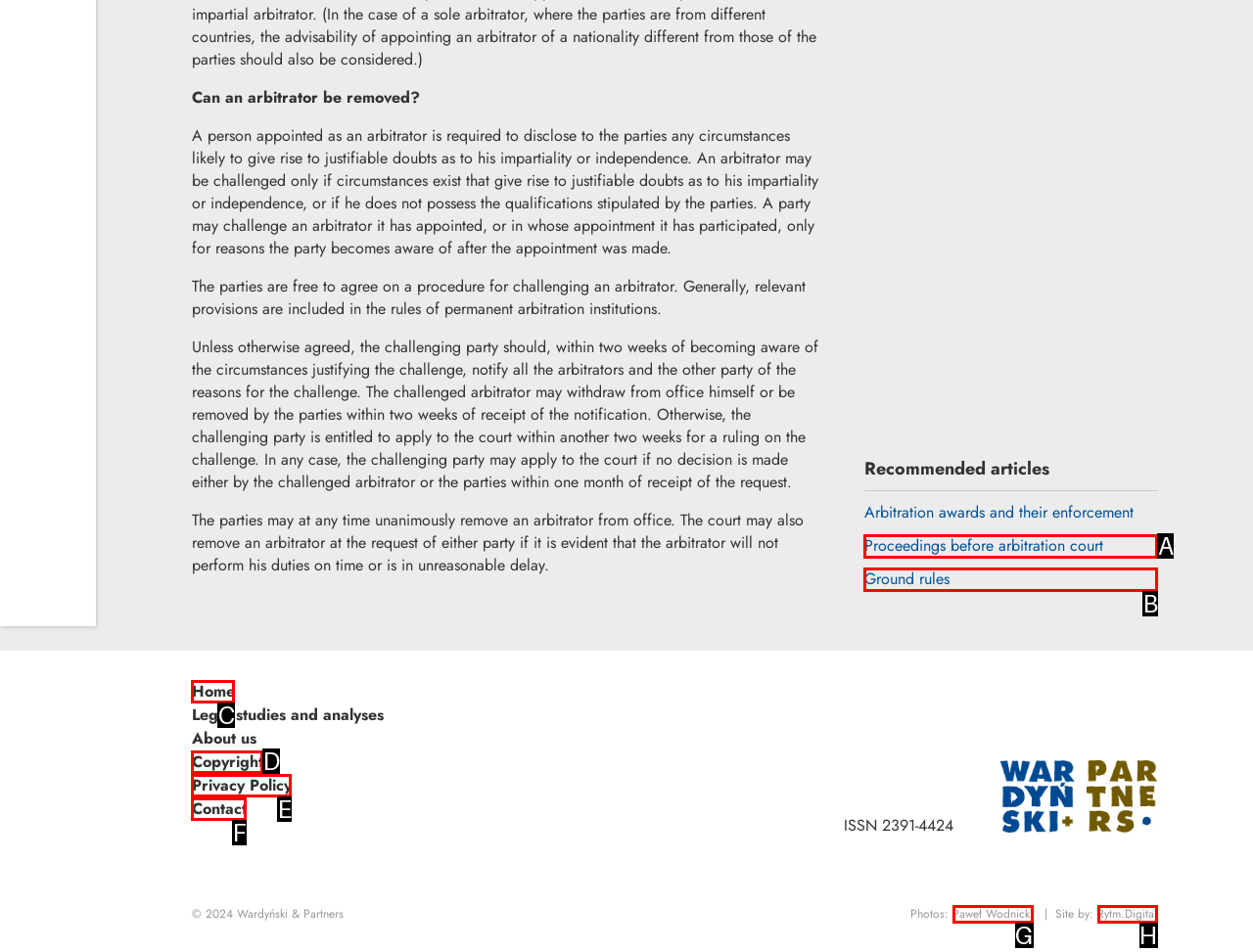Which UI element matches this description: Home?
Reply with the letter of the correct option directly.

C